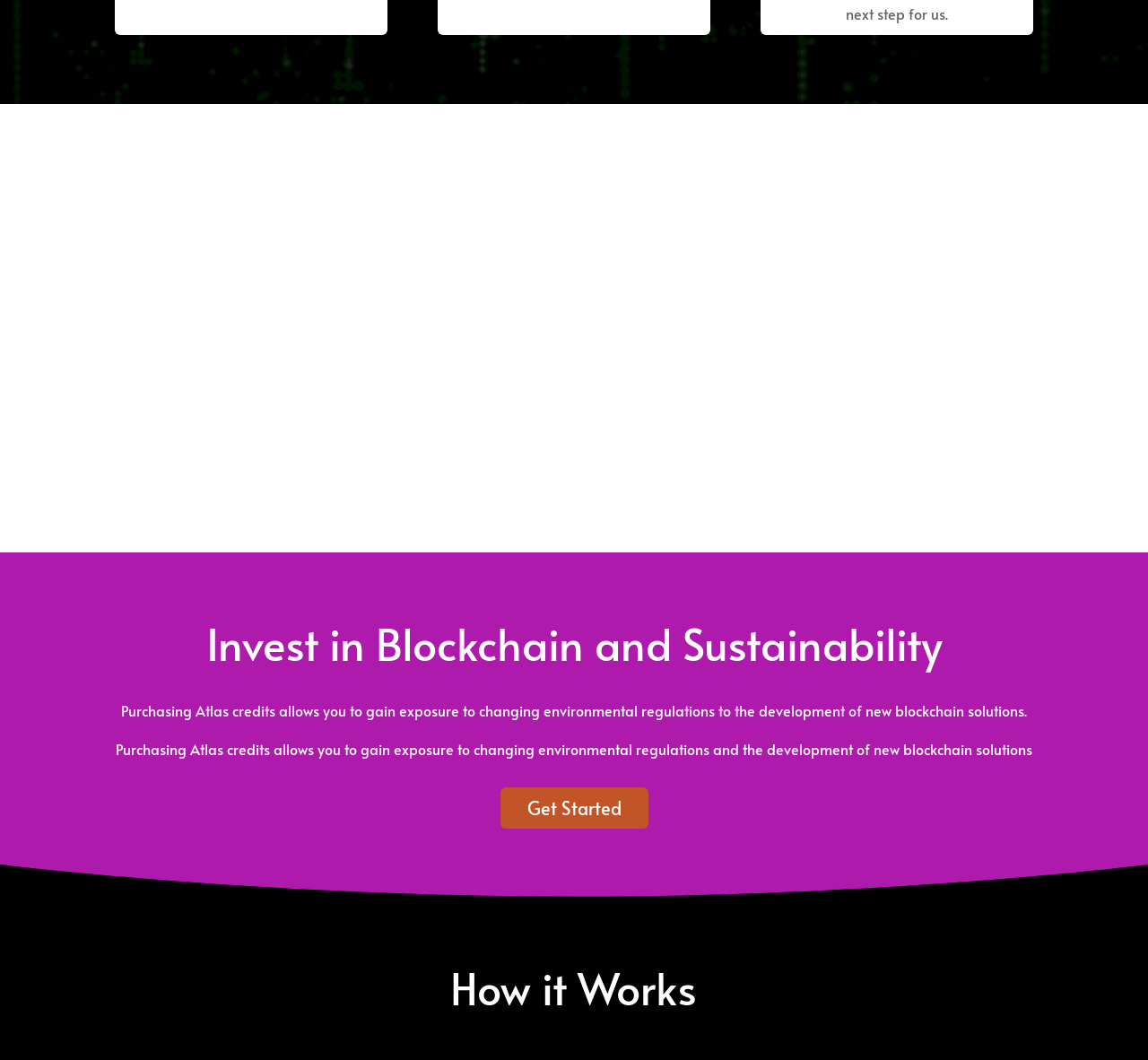Using the given description, provide the bounding box coordinates formatted as (top-left x, top-left y, bottom-right x, bottom-right y), with all values being floating point numbers between 0 and 1. Description: Get Started

[0.436, 0.742, 0.564, 0.781]